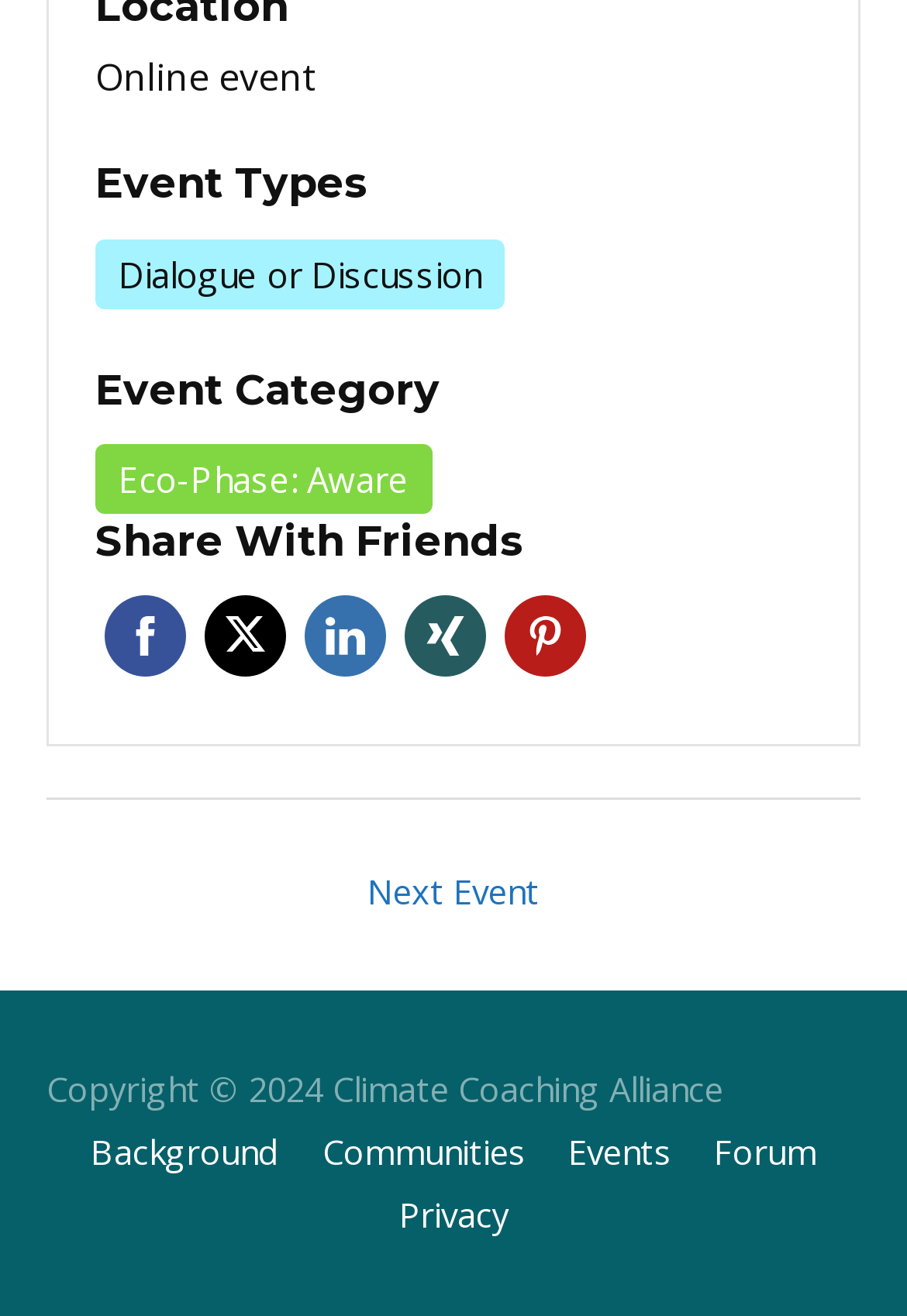Please identify the bounding box coordinates of the region to click in order to complete the task: "Visit the forum". The coordinates must be four float numbers between 0 and 1, specified as [left, top, right, bottom].

[0.768, 0.857, 0.918, 0.893]